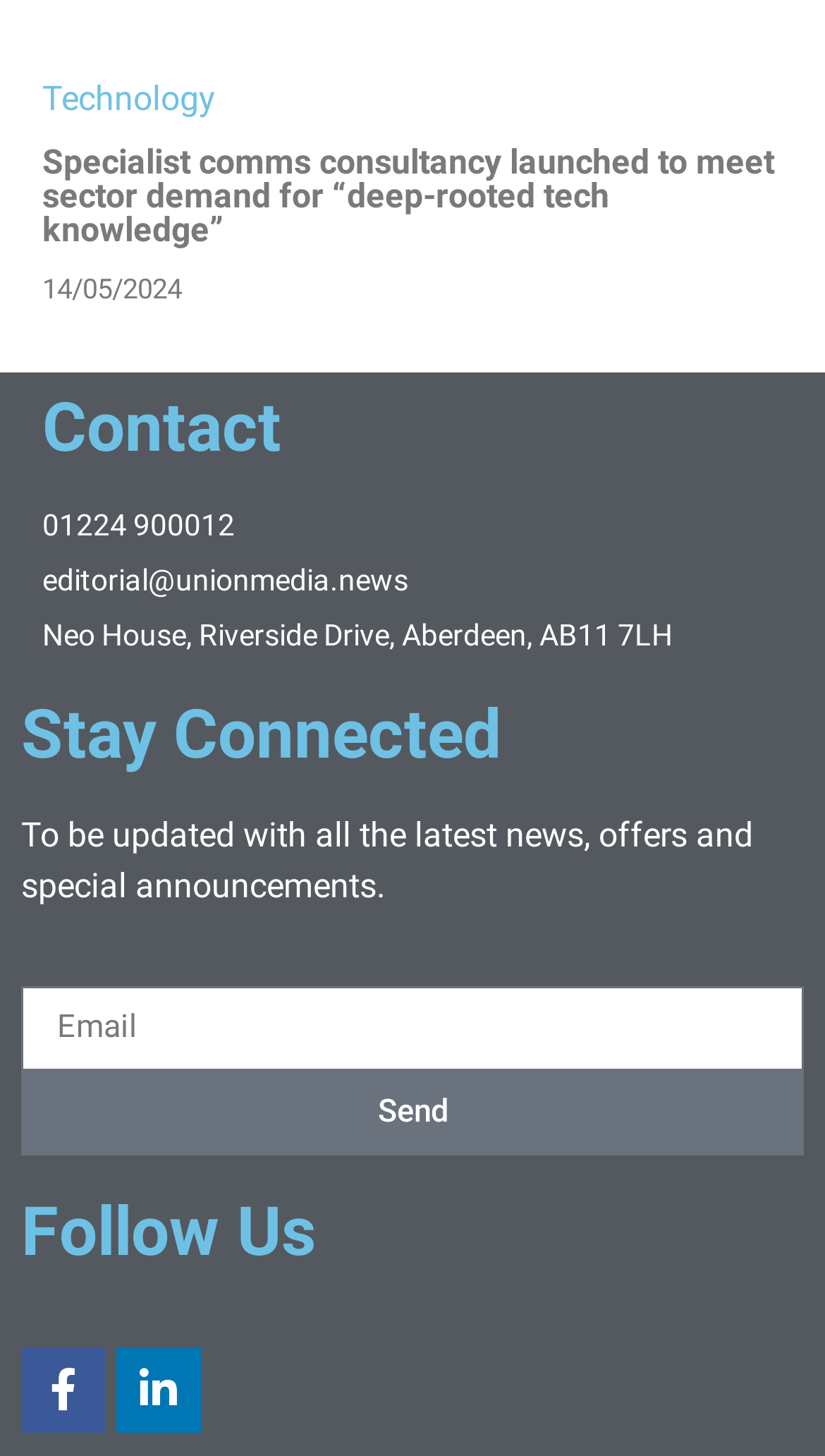What is the email address to contact for editorial purposes?
Carefully analyze the image and provide a thorough answer to the question.

I found the email address by looking at the 'Contact' section, where I saw a link with the text 'editorial@unionmedia.news'.